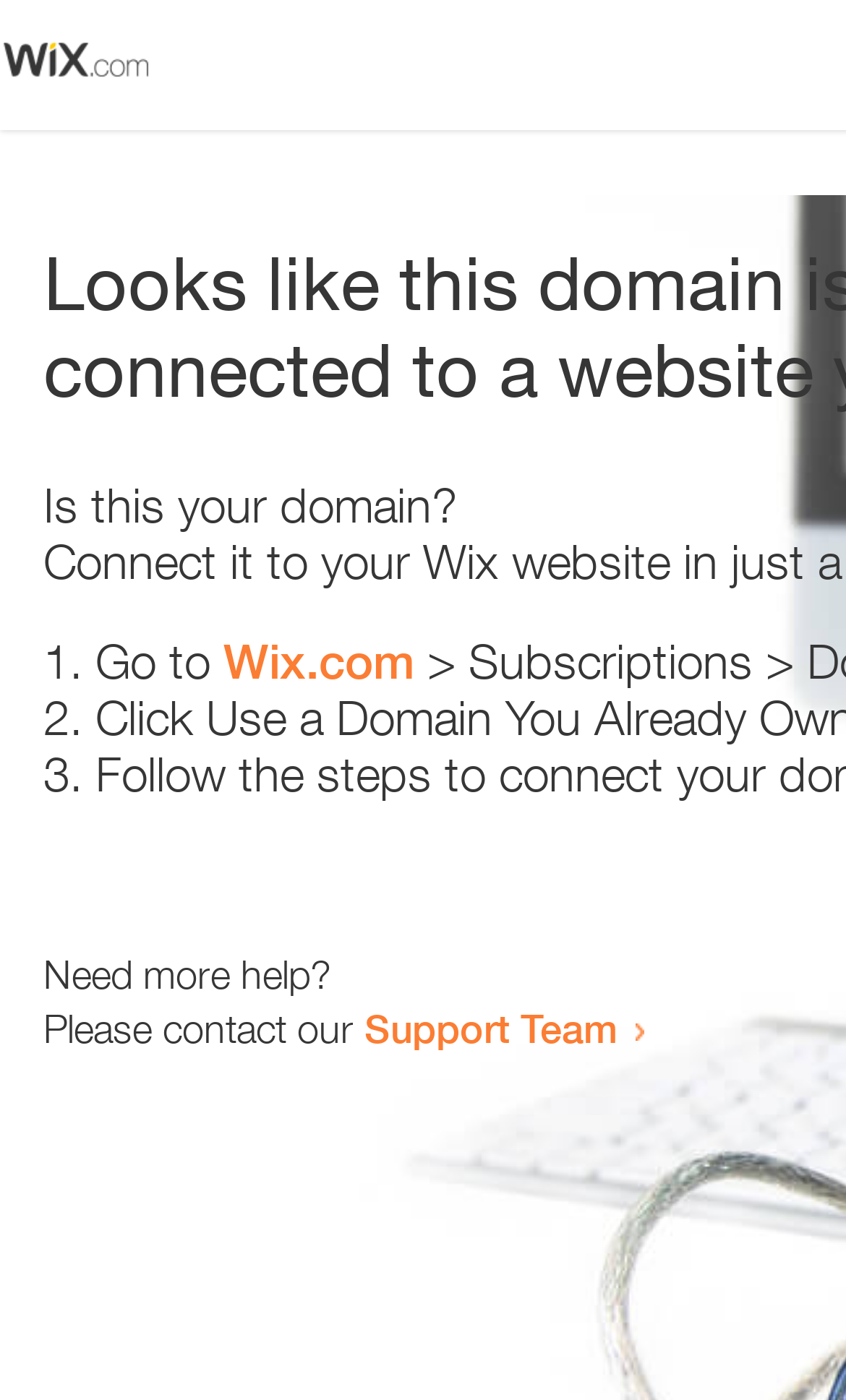Refer to the image and provide an in-depth answer to the question: 
What is the position of the image on the webpage?

The question is asking about the position of the image on the webpage. The answer is 'top' because the image has a y1 coordinate of 0.028, which is near the top of the webpage.